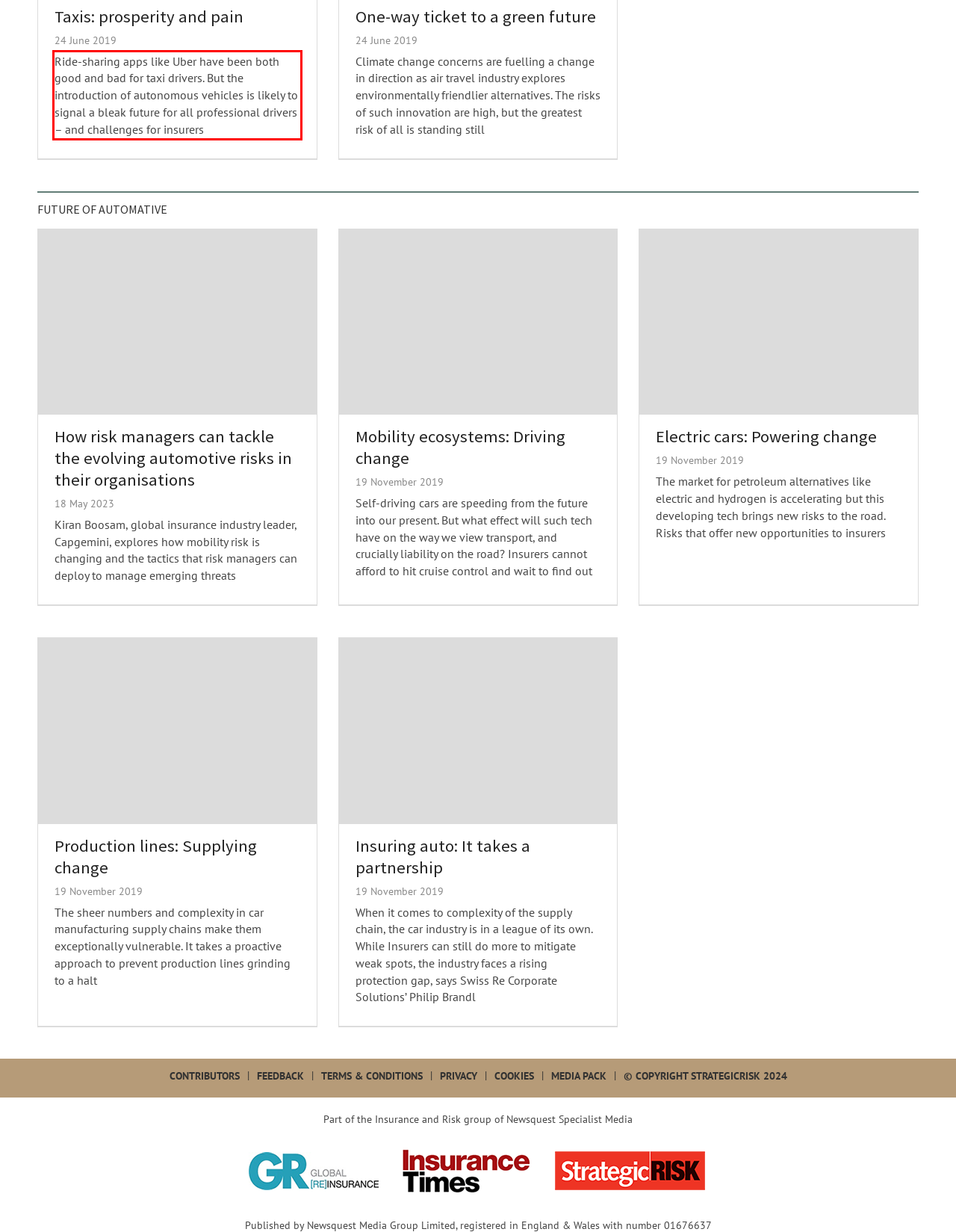In the given screenshot, locate the red bounding box and extract the text content from within it.

Ride-sharing apps like Uber have been both good and bad for taxi drivers. But the introduction of autonomous vehicles is likely to signal a bleak future for all professional drivers – and challenges for insurers